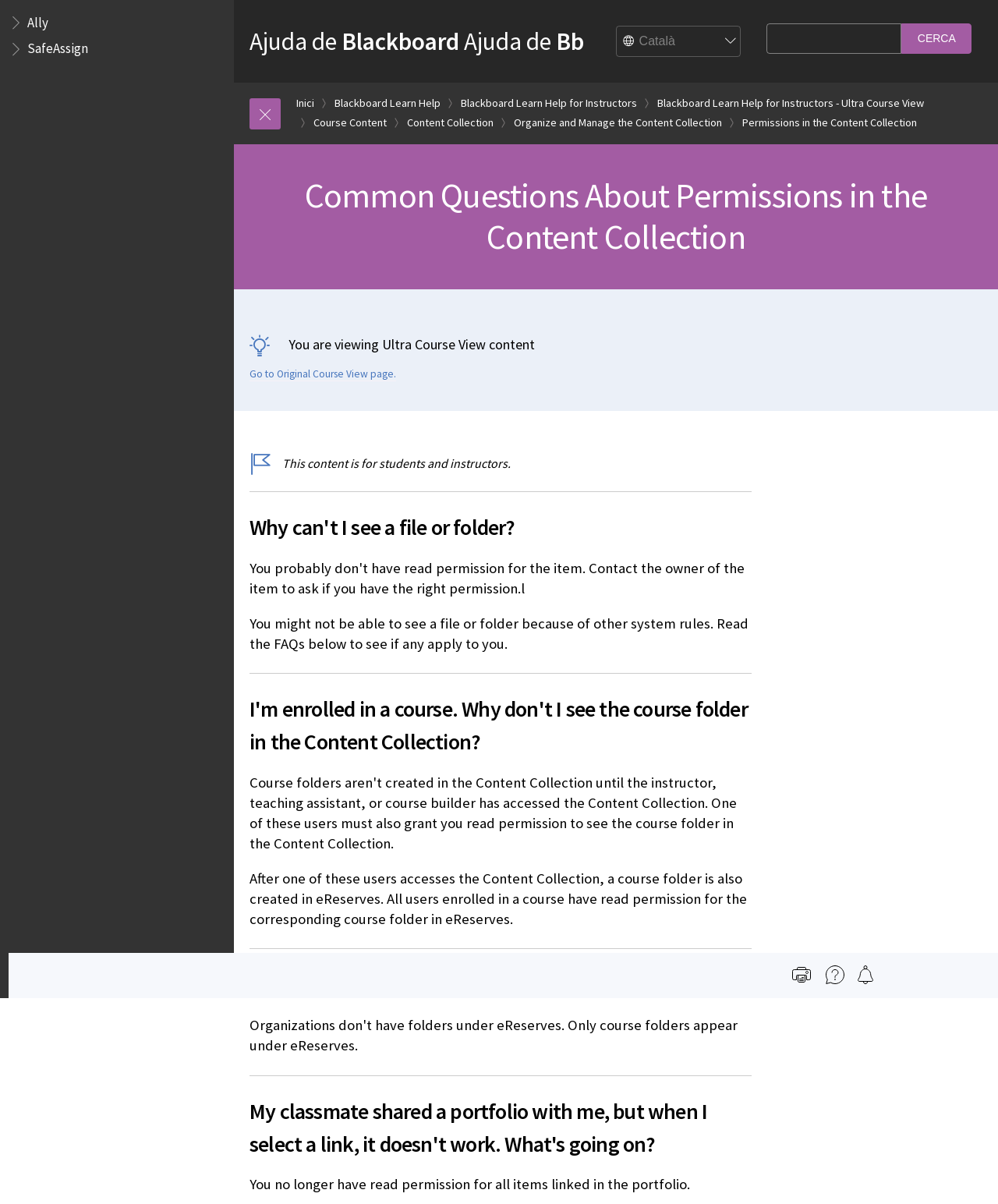Please respond in a single word or phrase: 
What is the purpose of the 'Search Query' textbox?

To search content